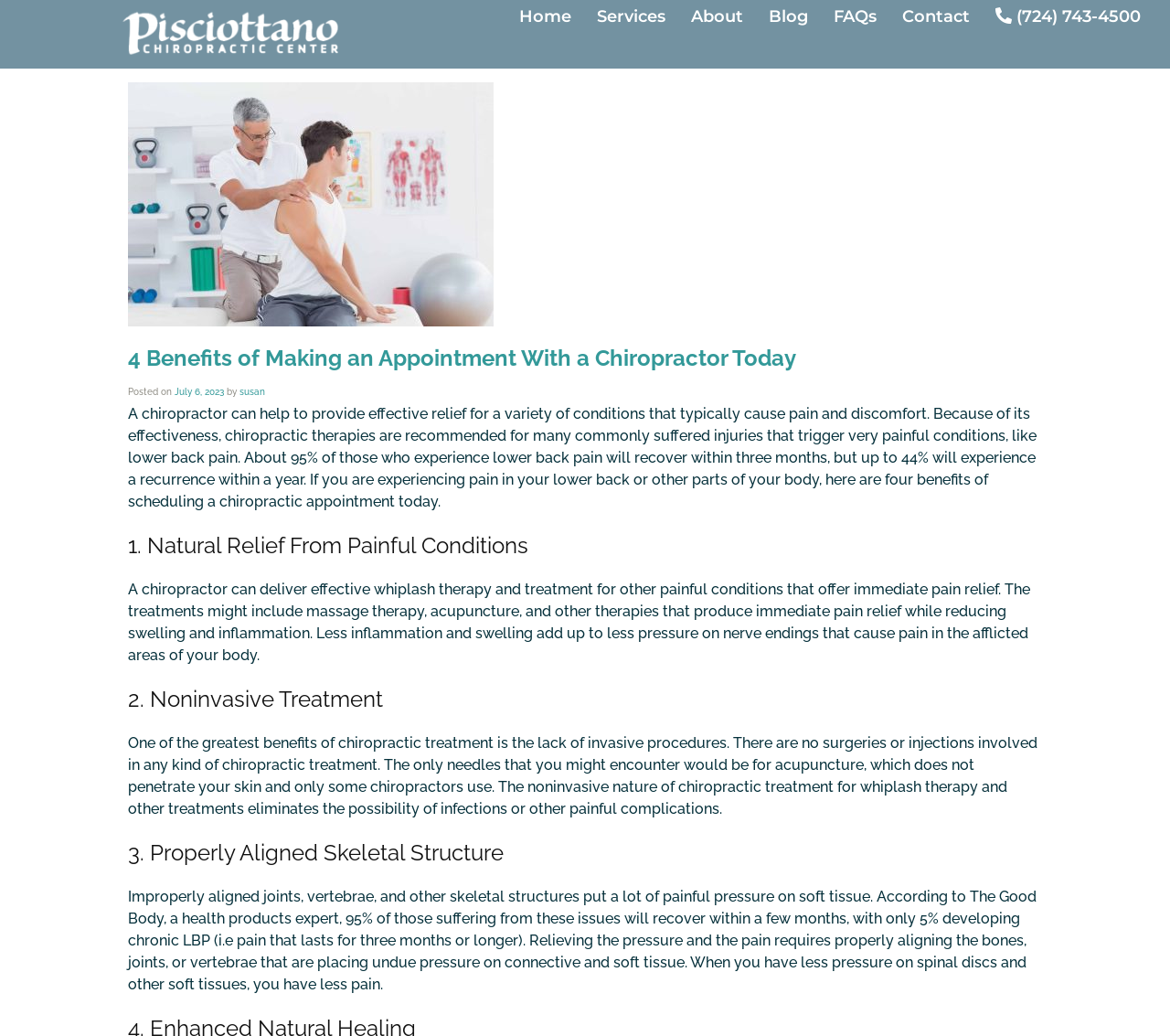With reference to the image, please provide a detailed answer to the following question: What is the phone number on the webpage?

I found the phone number by looking at the link element with the text ' (724) 743-4500' which is located at the top right corner of the webpage.